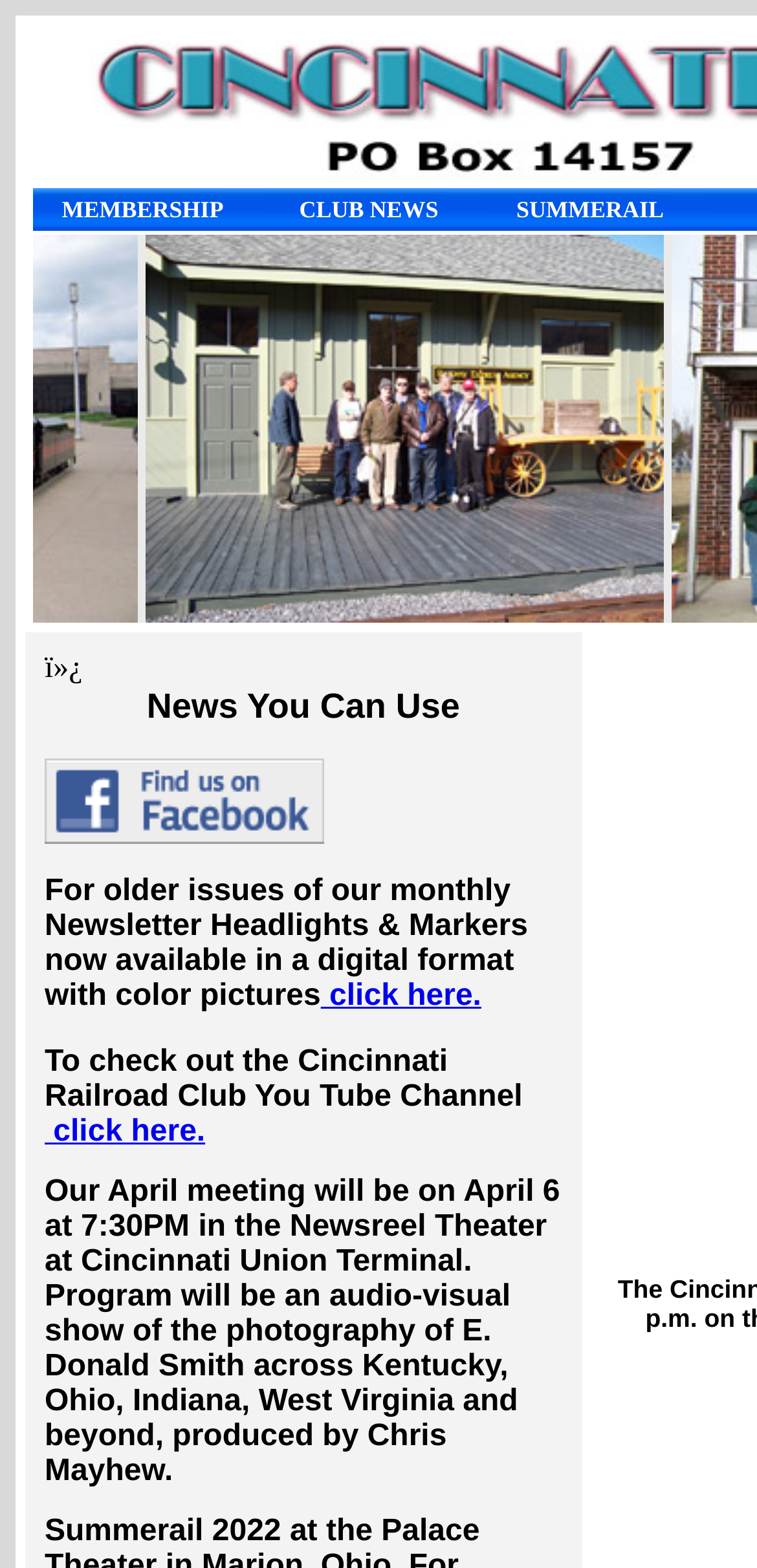Can you give a detailed response to the following question using the information from the image? How can I find the Cincinnati Railroad Club on social media?

I found links to the Cincinnati Railroad Club's social media presence, including Facebook and YouTube, which can be accessed by clicking on the respective links.